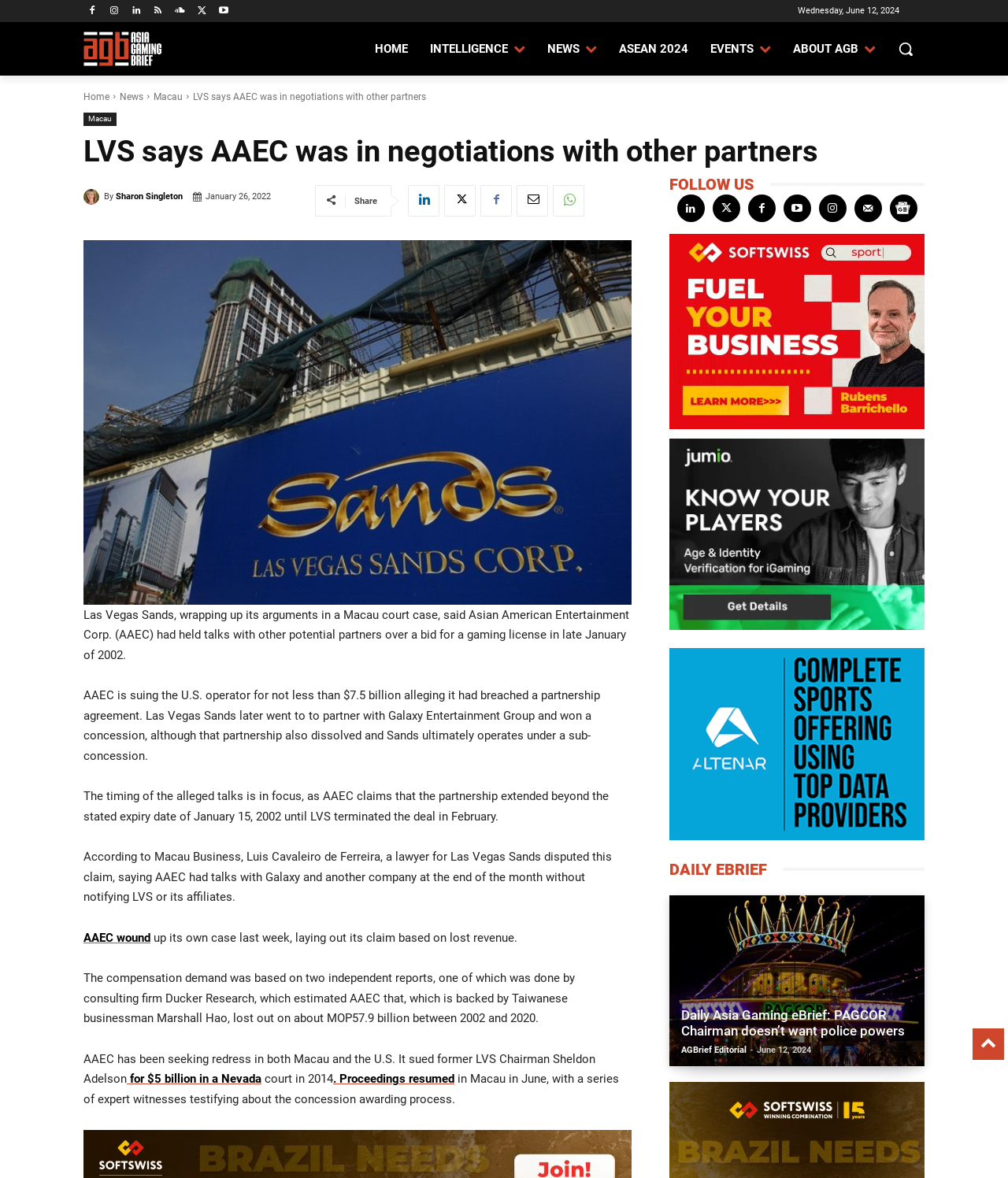How much is AAEC seeking in compensation?
Based on the image, provide a one-word or brief-phrase response.

$7.5 billion